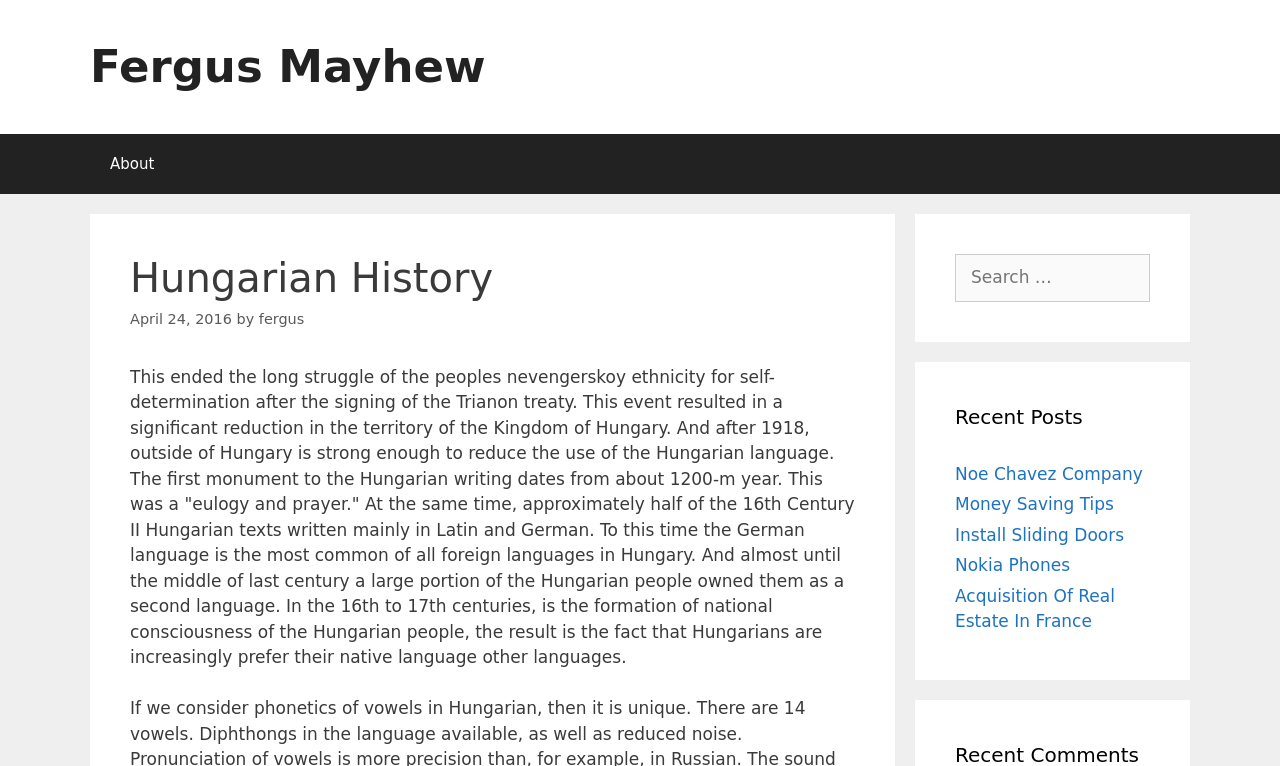Please indicate the bounding box coordinates for the clickable area to complete the following task: "Read the 'Hungarian History' article". The coordinates should be specified as four float numbers between 0 and 1, i.e., [left, top, right, bottom].

[0.102, 0.332, 0.668, 0.394]